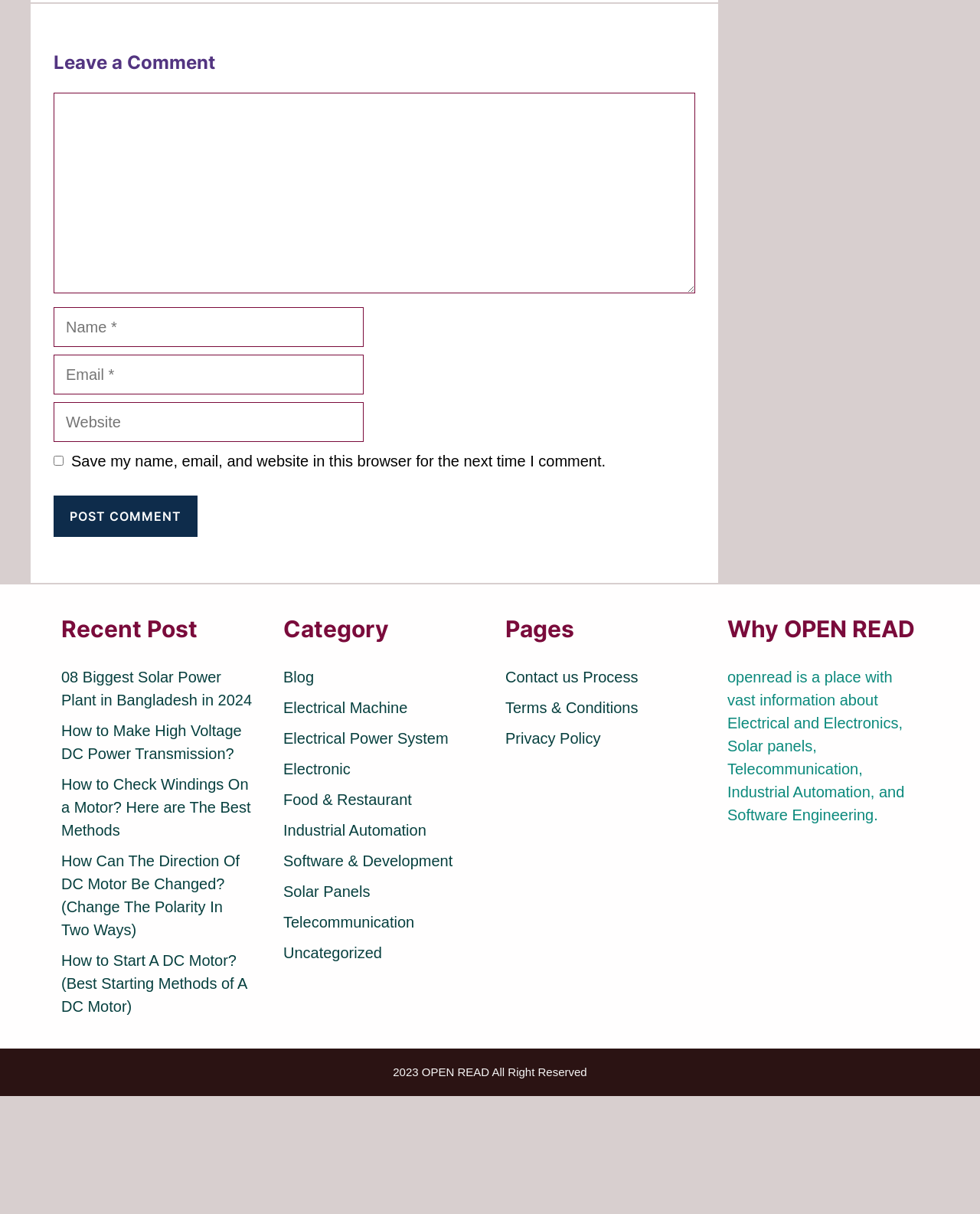Determine the bounding box coordinates of the clickable element to achieve the following action: 'Read the 'Recent Post''. Provide the coordinates as four float values between 0 and 1, formatted as [left, top, right, bottom].

[0.062, 0.506, 0.258, 0.529]